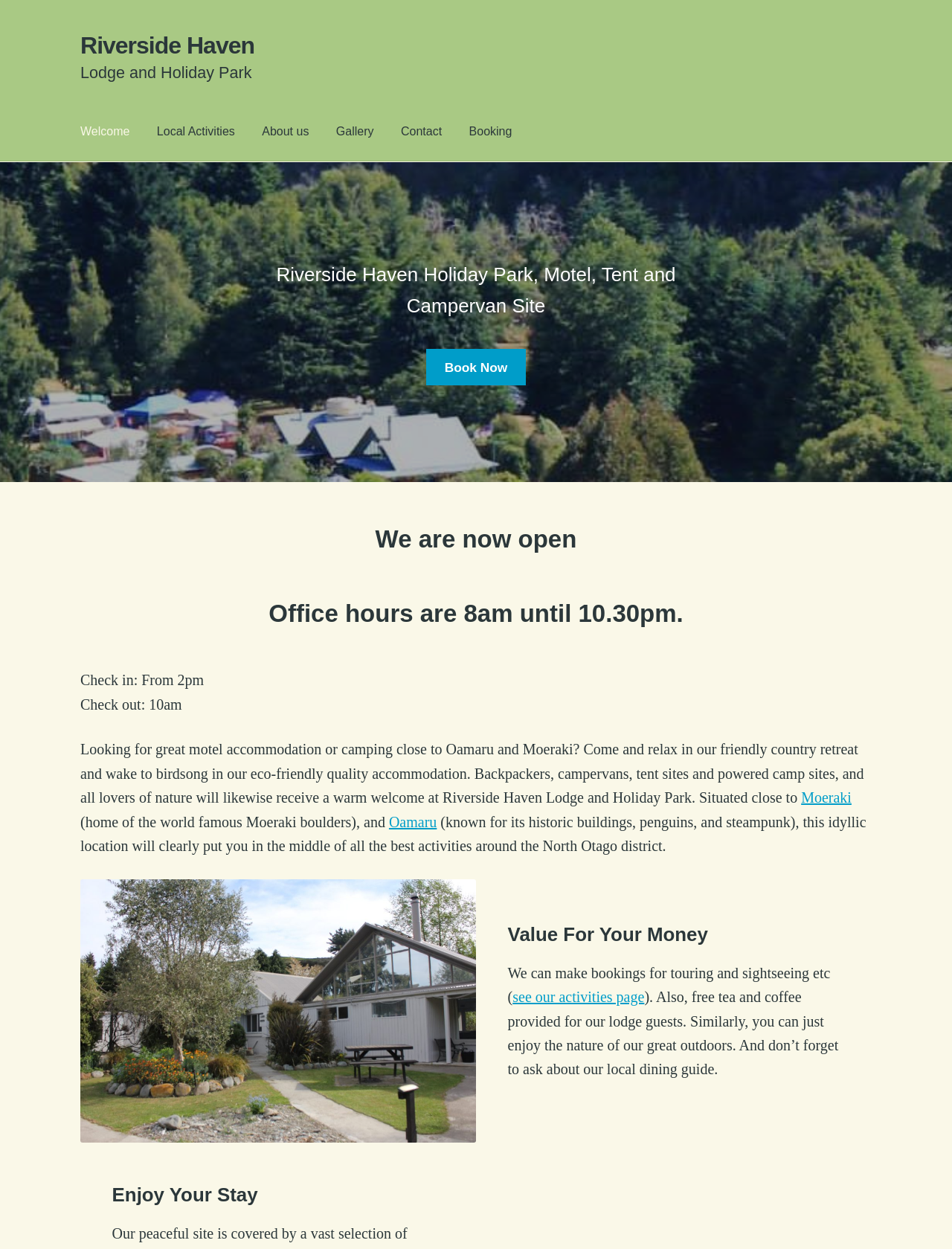What is the location of Riverside Haven?
Give a one-word or short phrase answer based on the image.

Close to Oamaru and Moeraki